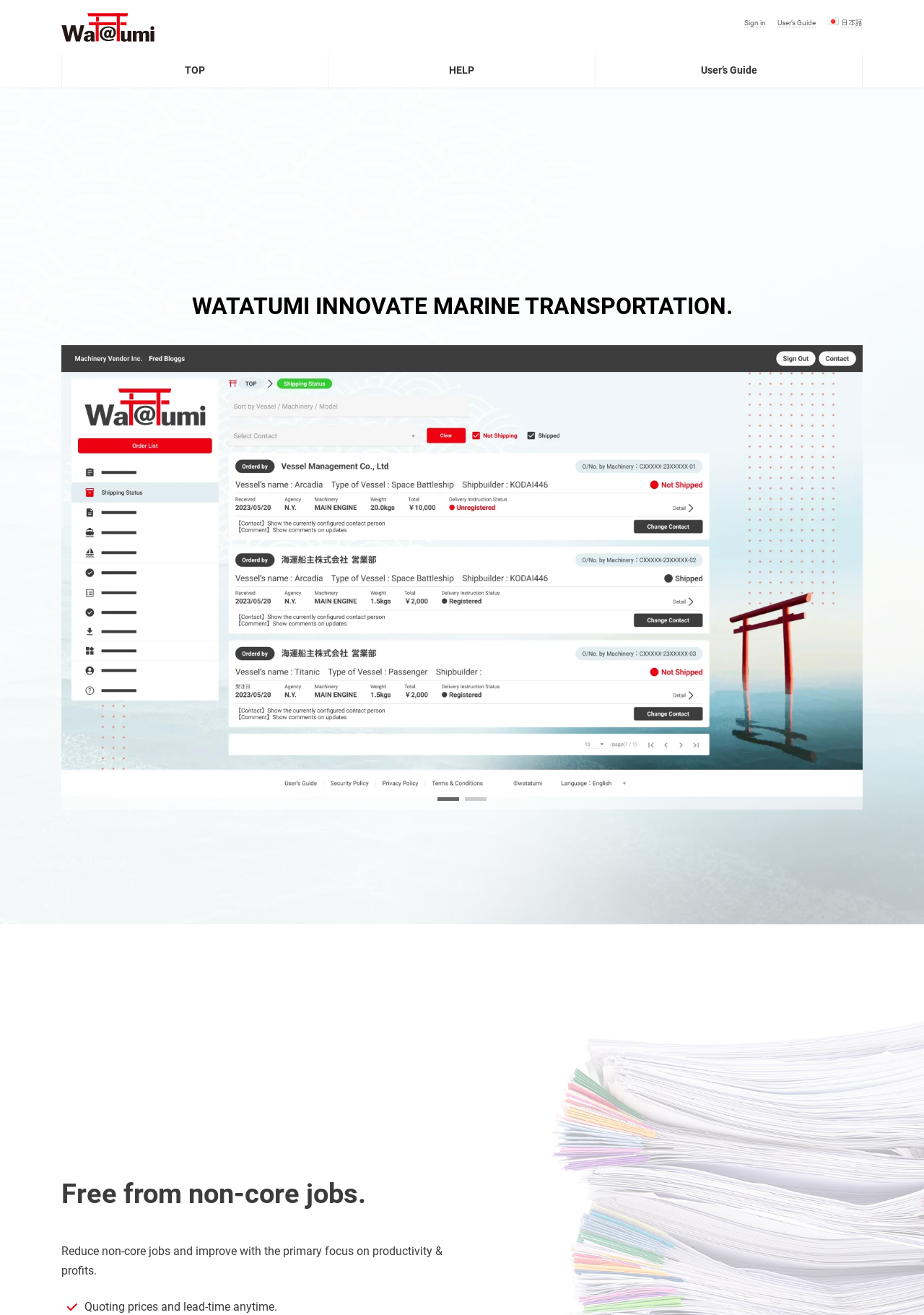Predict the bounding box coordinates for the UI element described as: "HELP". The coordinates should be four float numbers between 0 and 1, presented as [left, top, right, bottom].

[0.356, 0.04, 0.644, 0.067]